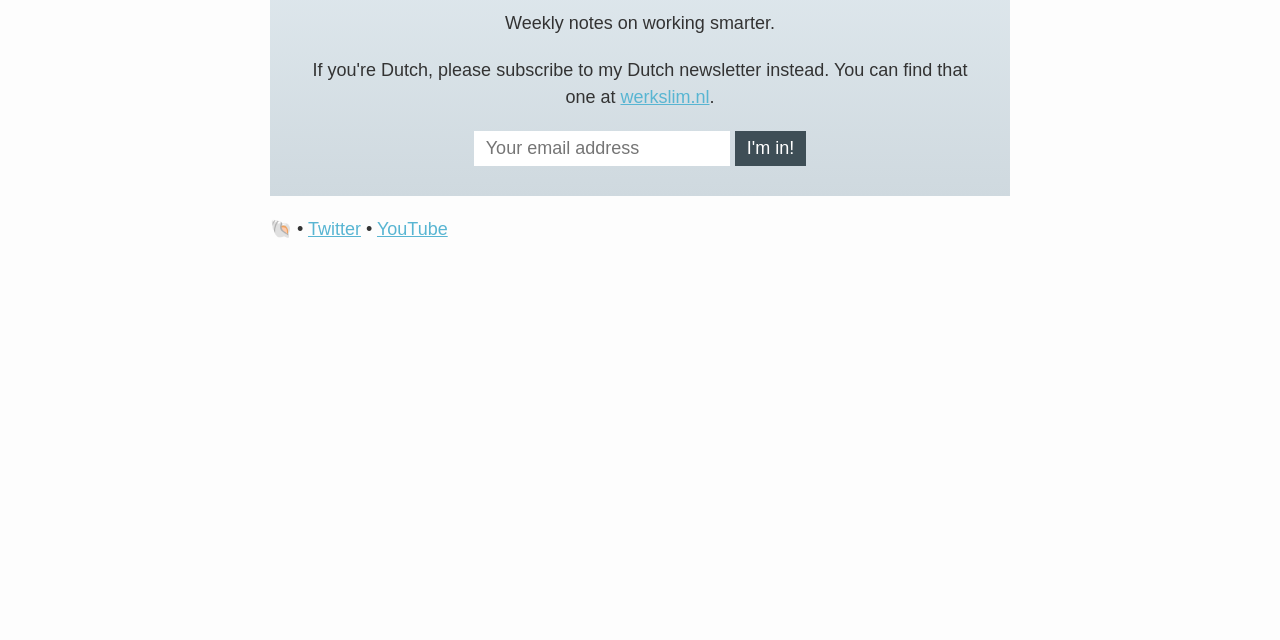Please find the bounding box coordinates (top-left x, top-left y, bottom-right x, bottom-right y) in the screenshot for the UI element described as follows: Twitter

[0.241, 0.343, 0.282, 0.374]